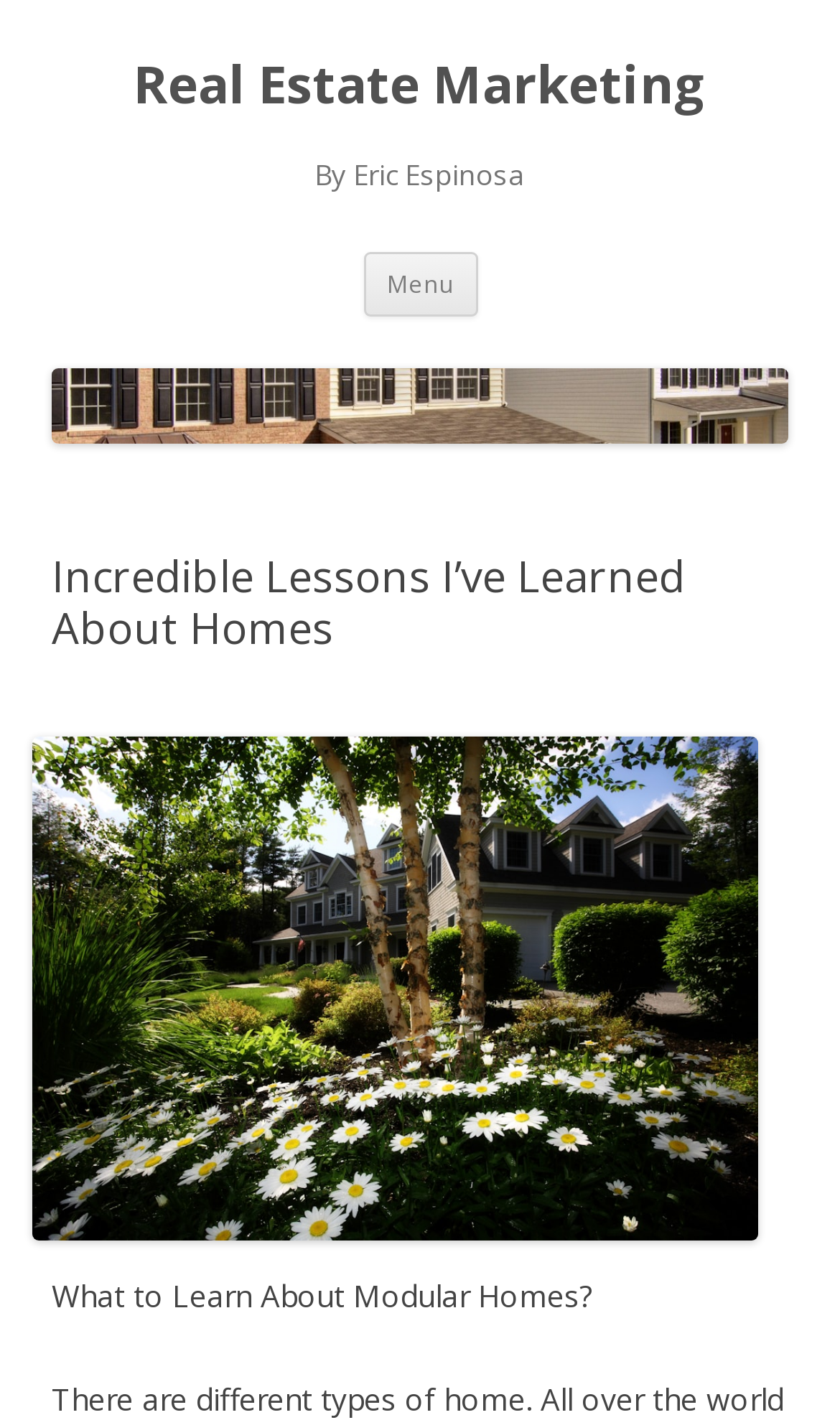Locate the bounding box coordinates of the UI element described by: "Skip to content". The bounding box coordinates should consist of four float numbers between 0 and 1, i.e., [left, top, right, bottom].

[0.568, 0.177, 0.819, 0.198]